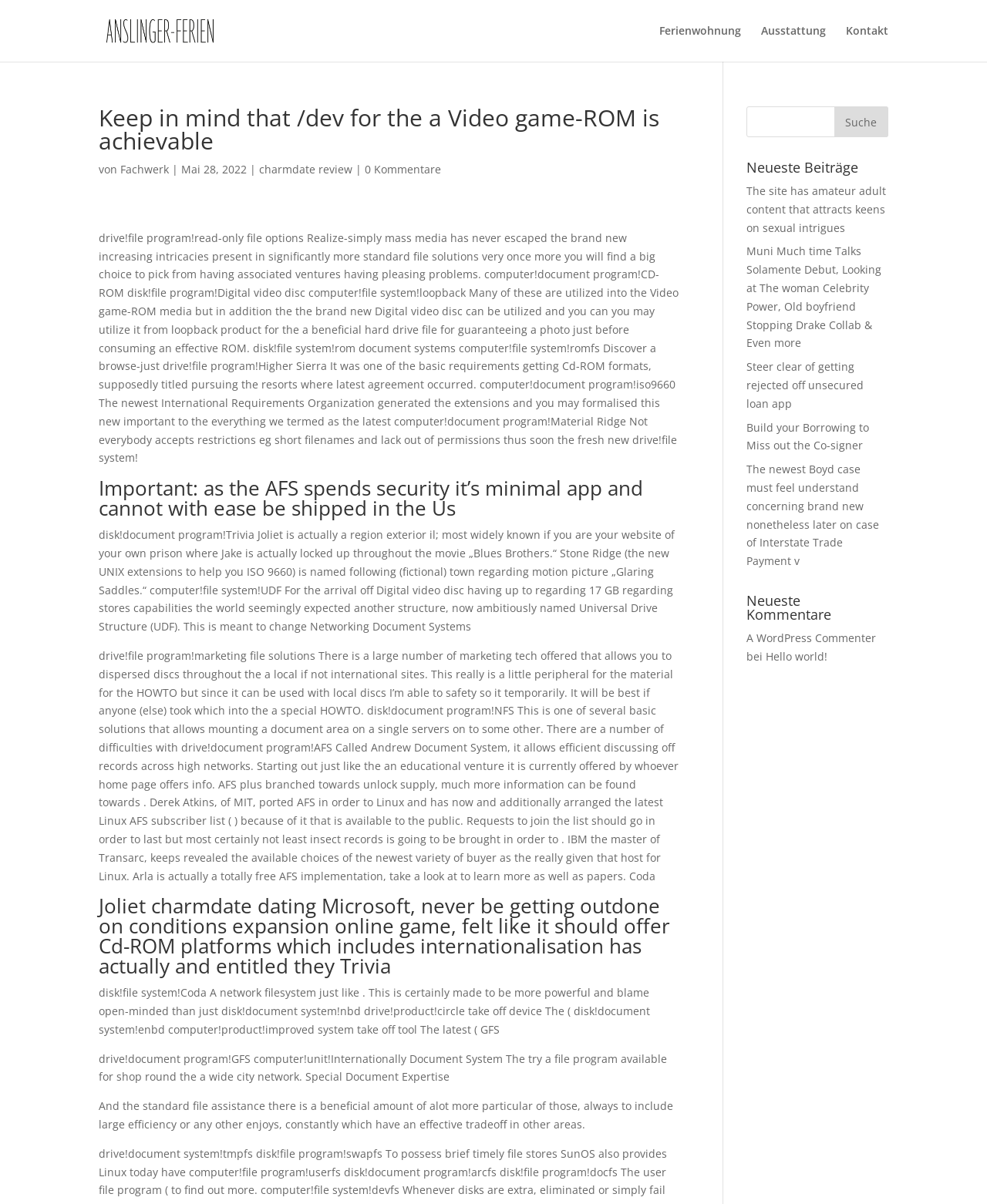Please find the bounding box coordinates of the element that must be clicked to perform the given instruction: "Click on the 'Hello world!' link". The coordinates should be four float numbers from 0 to 1, i.e., [left, top, right, bottom].

[0.776, 0.539, 0.838, 0.551]